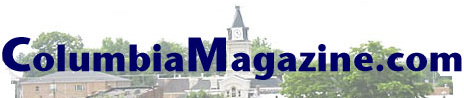Give a comprehensive caption that covers the entire image content.

The image features the logo of Columbia Magazine, prominently displaying the website name "ColumbiaMagazine.com" in bold blue text. Below the text, a subtle background image showcases a scenic view that includes a prominent clock tower, indicative of a community-oriented publication. The overall design reflects the magazine's focus on local stories, events, and heritage, inviting readers to explore the vibrant culture and news of Columbia. This branding reinforces the magazine's presence as a trusted source for information in the region.